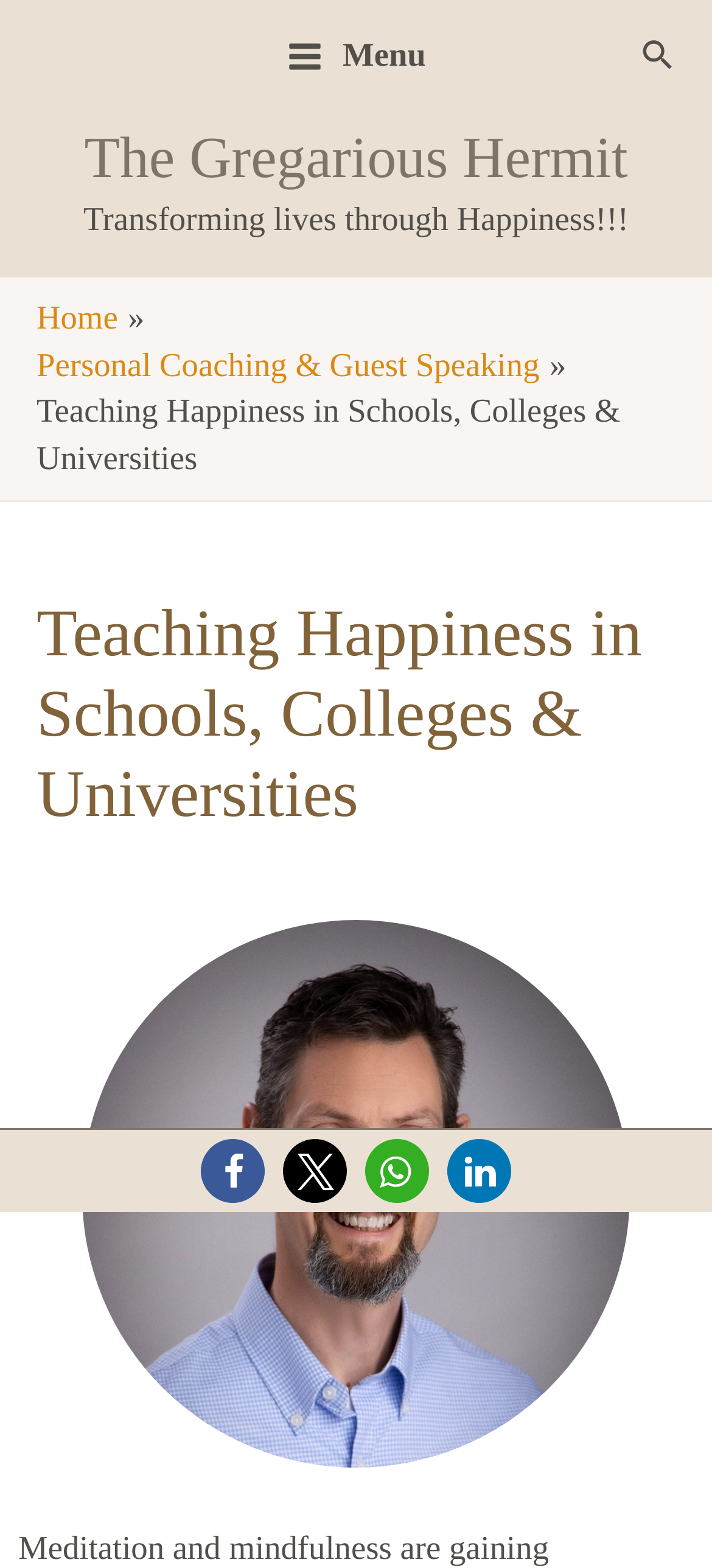From the element description Personal Coaching & Guest Speaking, predict the bounding box coordinates of the UI element. The coordinates must be specified in the format (top-left x, top-left y, bottom-right x, bottom-right y) and should be within the 0 to 1 range.

[0.051, 0.221, 0.758, 0.244]